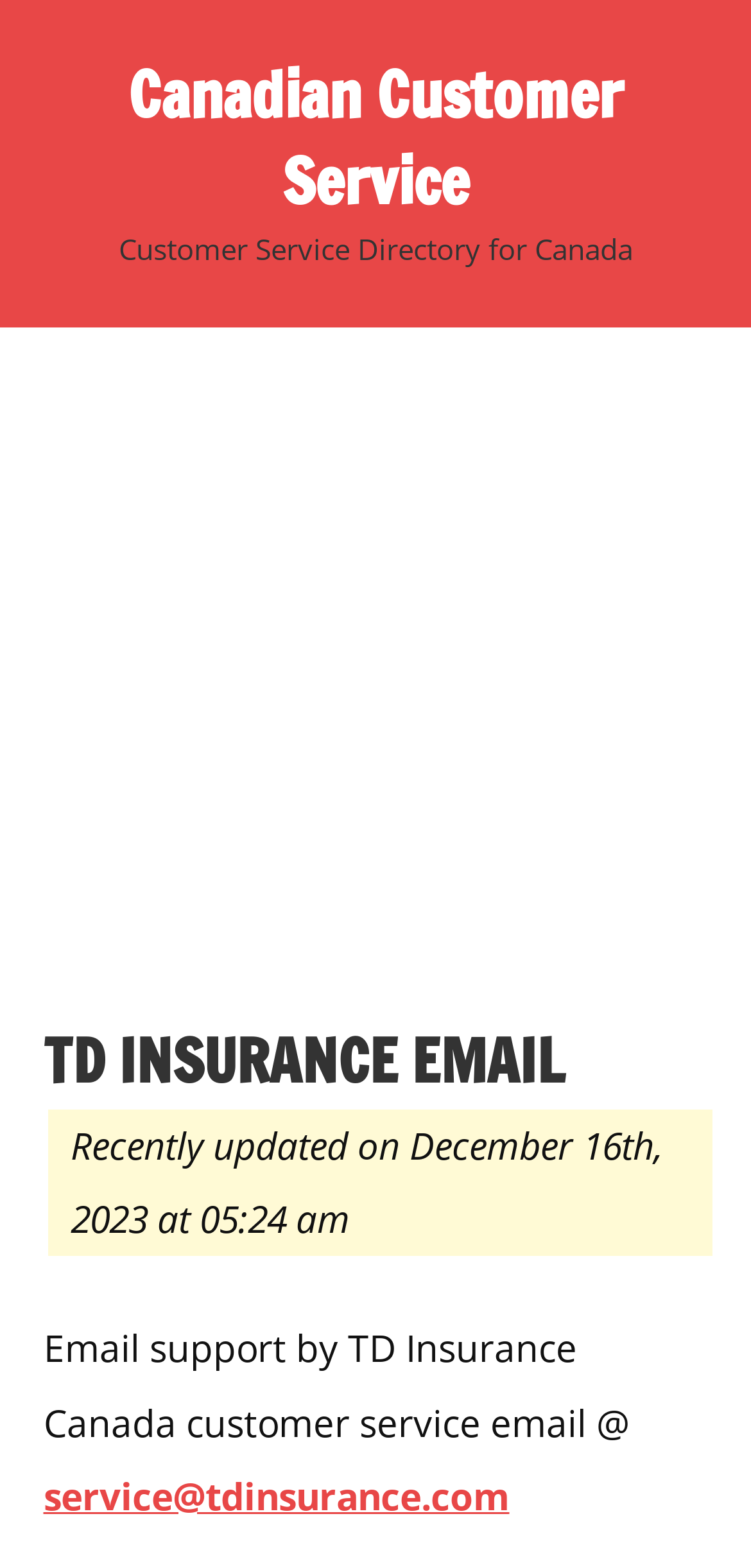When was the webpage last updated?
Please provide an in-depth and detailed response to the question.

I found the last updated date by looking at the static text element that contains the update information, which is 'Recently updated on December 16th, 2023 at 05:24 am'. This element is located below the heading 'TD INSURANCE EMAIL'.